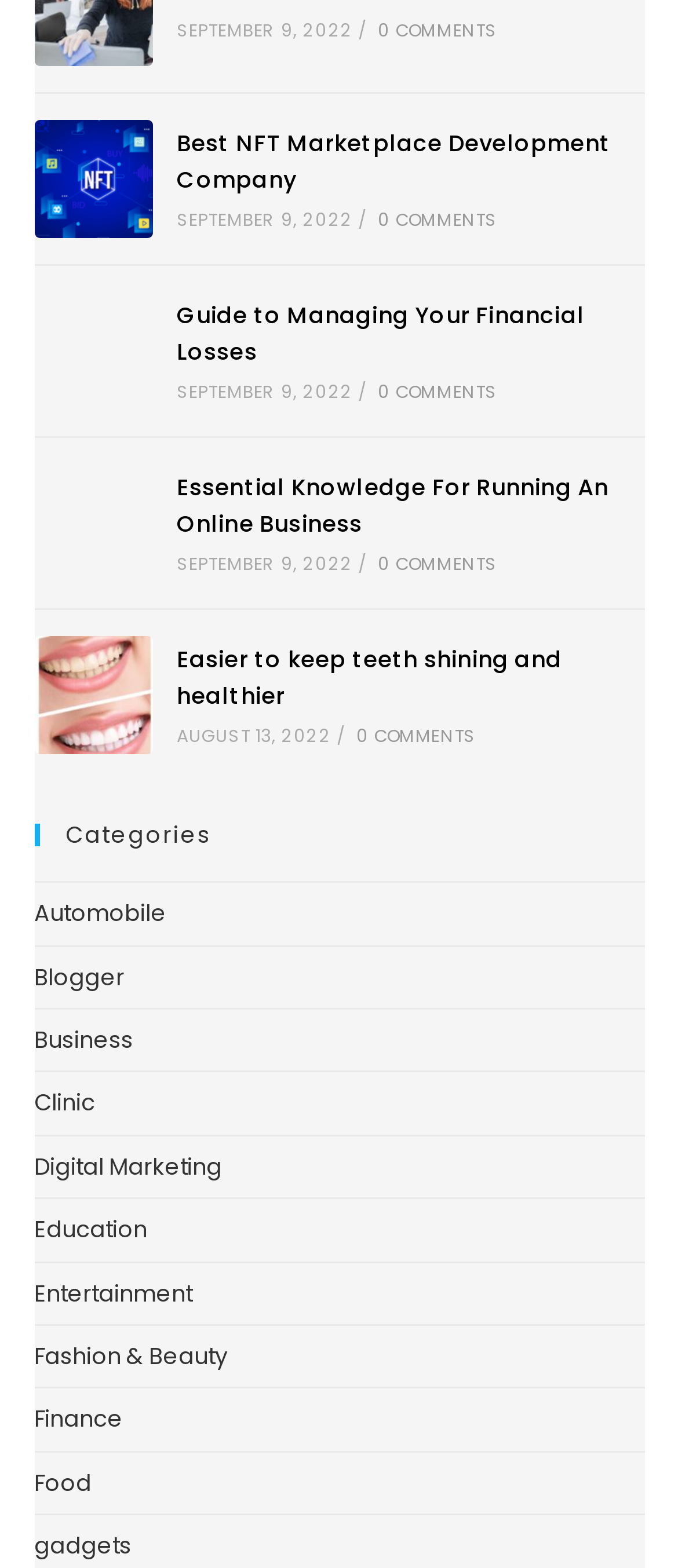Find and specify the bounding box coordinates that correspond to the clickable region for the instruction: "View 'Guide to Managing Your Financial Losses'".

[0.05, 0.186, 0.224, 0.262]